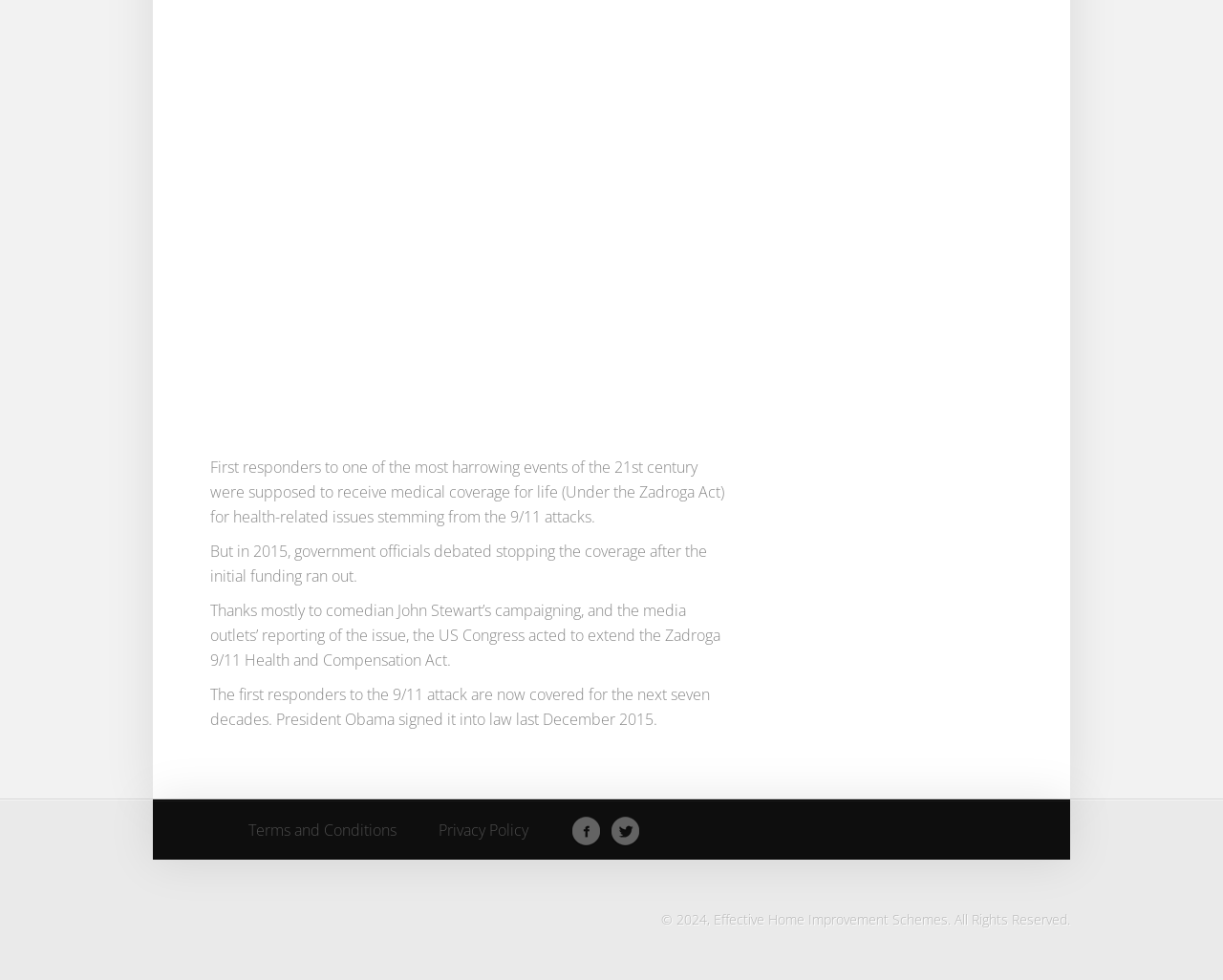What is the topic of the main text?
Answer the question with a detailed explanation, including all necessary information.

The main text on the webpage discusses the Zadroga Act and its extension to provide medical coverage to first responders of the 9/11 attacks. The text mentions the initial funding, the debate to stop the coverage, and the eventual extension of the act.